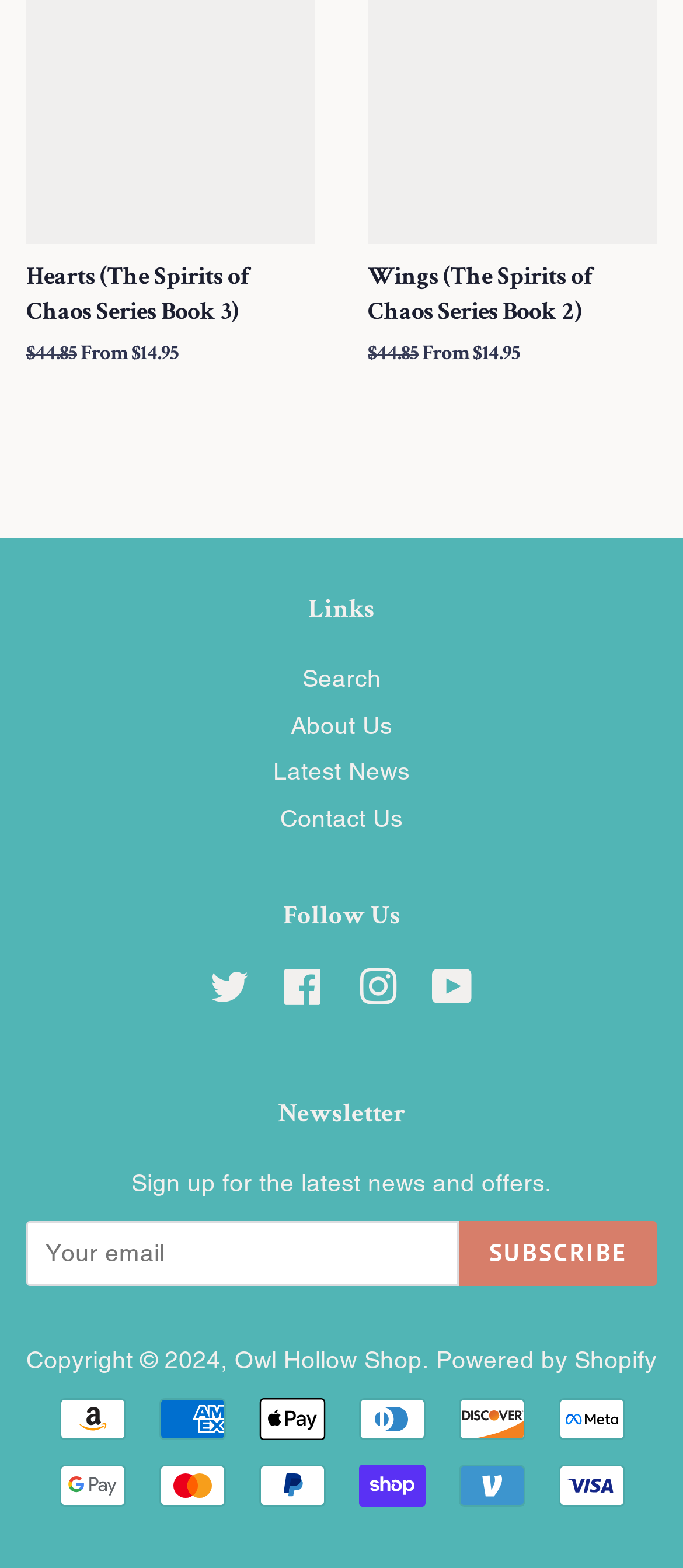Bounding box coordinates are specified in the format (top-left x, top-left y, bottom-right x, bottom-right y). All values are floating point numbers bounded between 0 and 1. Please provide the bounding box coordinate of the region this sentence describes: Latest News

[0.4, 0.483, 0.6, 0.501]